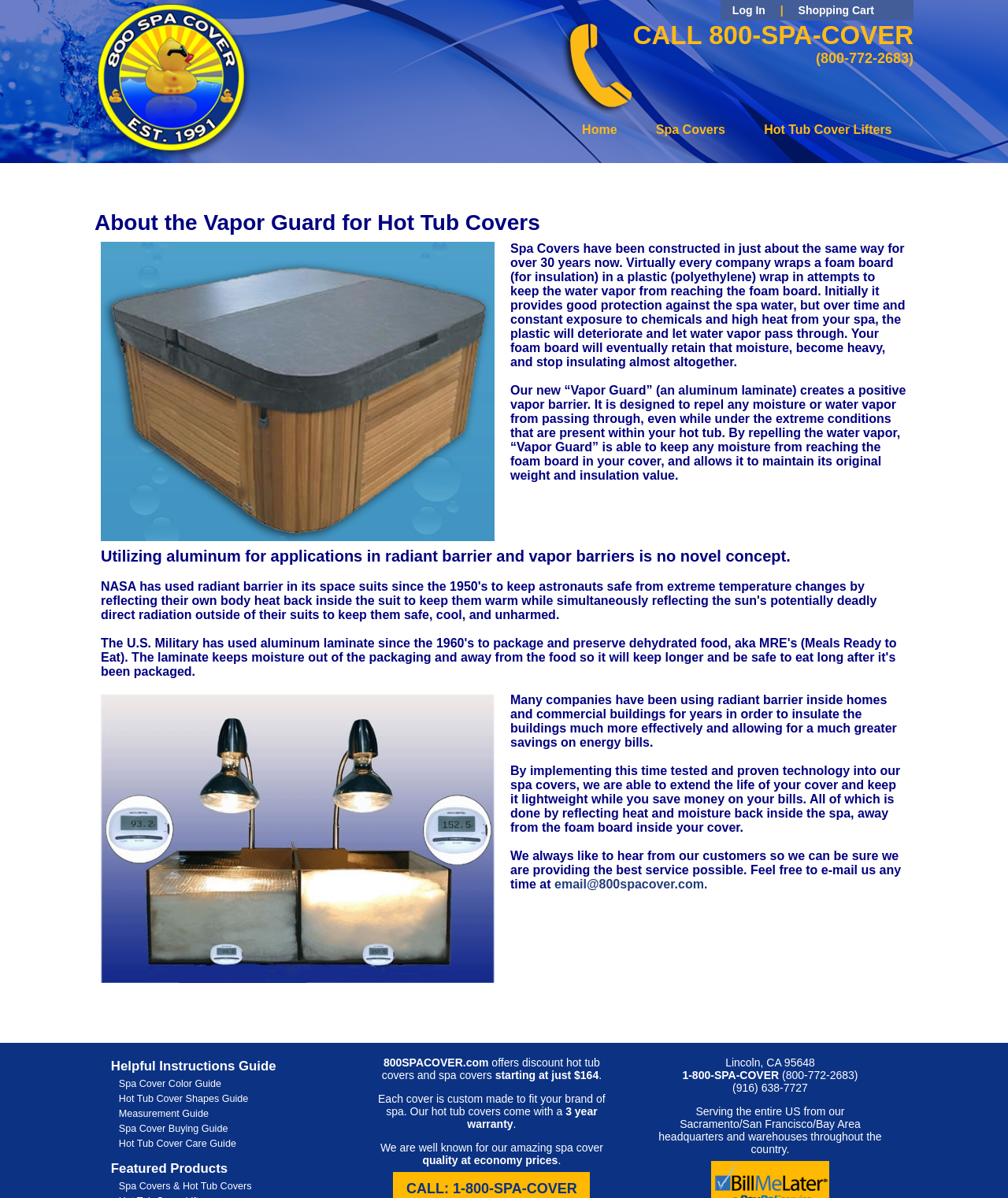Explain in detail what is displayed on the webpage.

This webpage is about Spa Covers and Hot Tub Covers with Vapor Guard, a technology that repels water vapor and keeps the covers lightweight. At the top, there is a navigation menu with links to "Log In", "Shopping Cart", and a logo that links to the homepage. Below the navigation menu, there is a prominent call-to-action with a phone number "800-SPA-COVER" and a brief description of the product.

The main content of the webpage is divided into sections. The first section explains the problem with traditional spa covers, which deteriorate over time and become heavy, and introduces the Vapor Guard technology as a solution. This section includes a paragraph of text and an image of the Vapor Guard Barrier.

The next section explains how the Vapor Guard technology works, using aluminum to repel water vapor and keep the foam board inside the cover lightweight and insulated. This section includes several paragraphs of text.

Below this section, there is a call-to-action to contact the company via email, followed by a section with links to helpful guides, including a Spa Cover Color Guide, Hot Tub Cover Shapes Guide, Measurement Guide, Spa Cover Buying Guide, and Hot Tub Cover Care Guide.

The webpage also features a section showcasing featured products, including spa covers and hot tub covers, with a brief description and a call-to-action to learn more. Additionally, there is a section with the company's contact information, including phone numbers and an address.

Throughout the webpage, there are several calls-to-action to encourage visitors to contact the company or learn more about their products. The overall layout is organized and easy to navigate, with clear headings and concise text.